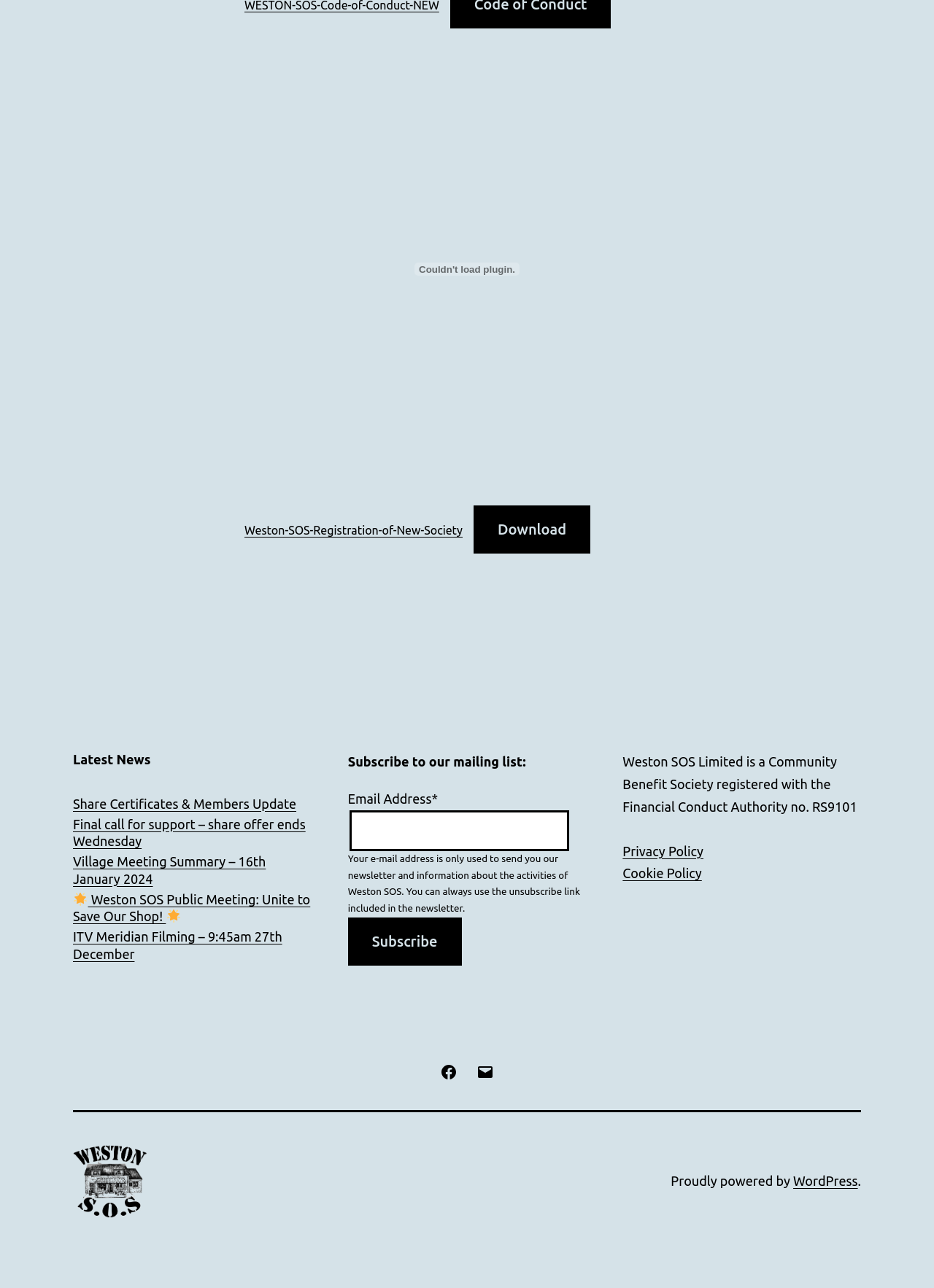Specify the bounding box coordinates (top-left x, top-left y, bottom-right x, bottom-right y) of the UI element in the screenshot that matches this description: Privacy Policy

[0.667, 0.655, 0.753, 0.666]